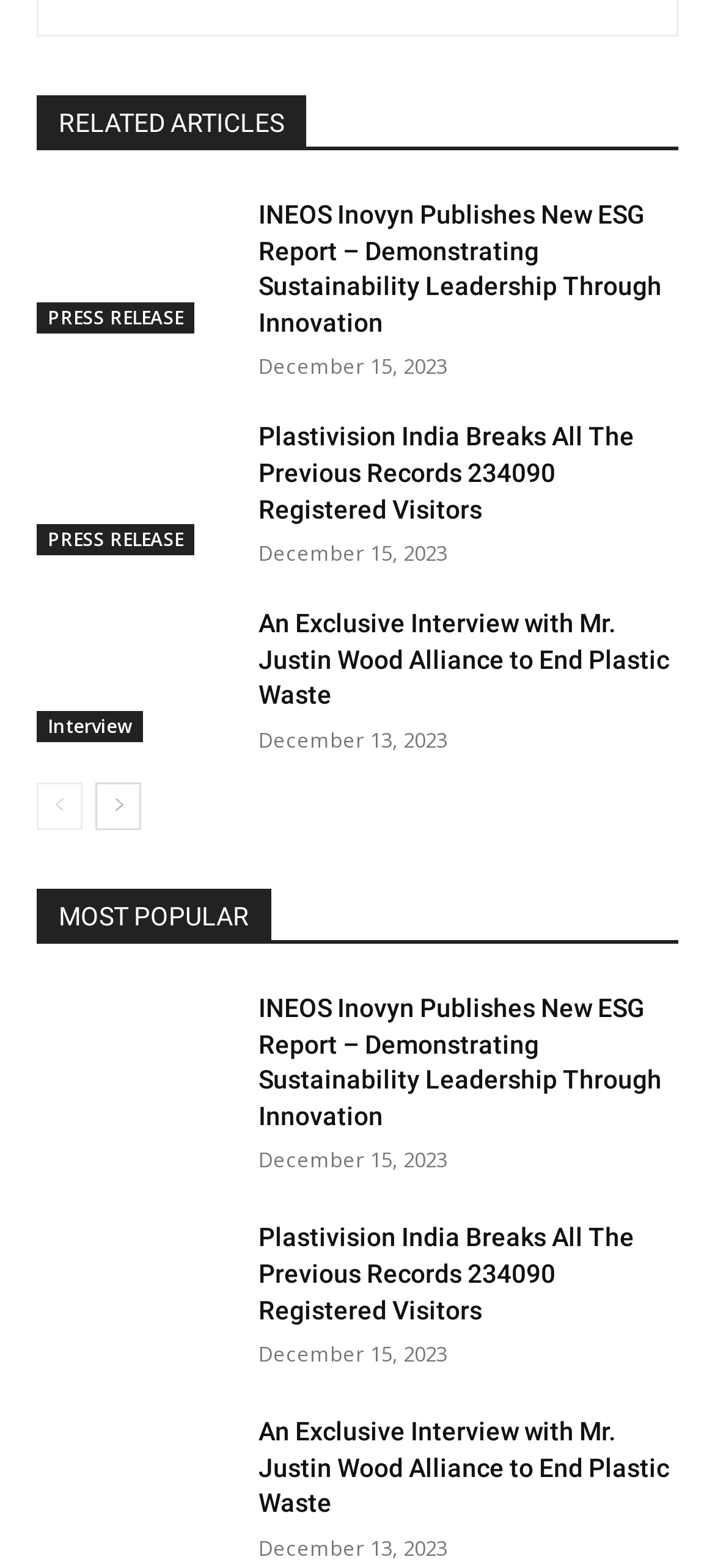Please answer the following question using a single word or phrase: What is the category of the articles?

RELATED ARTICLES